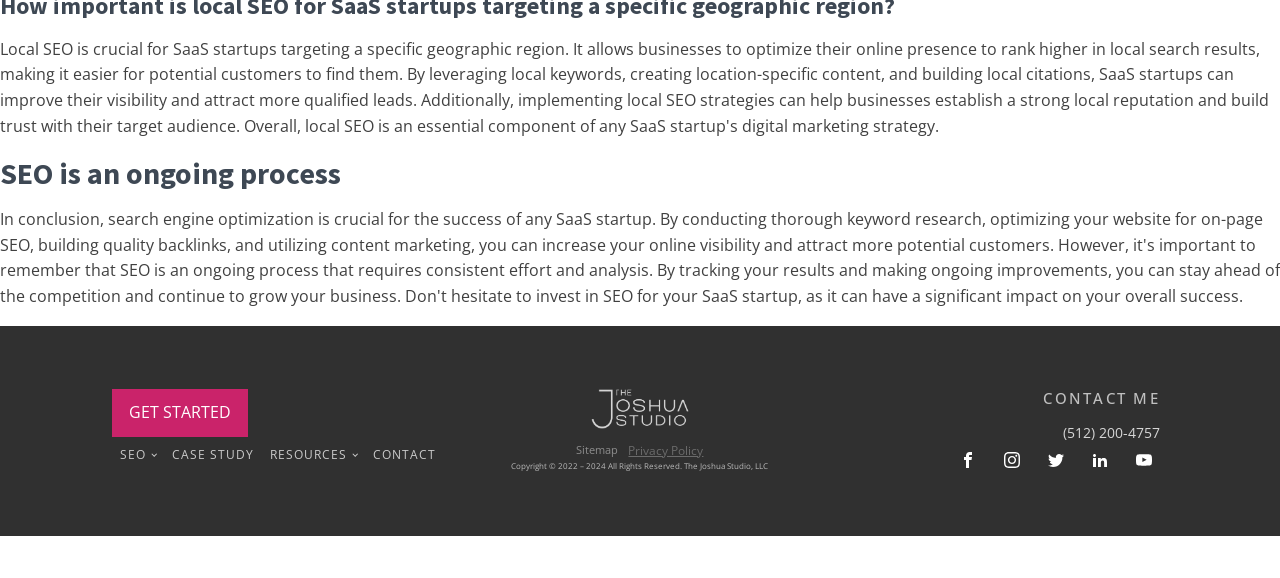What is the main topic of this webpage?
Your answer should be a single word or phrase derived from the screenshot.

SEO